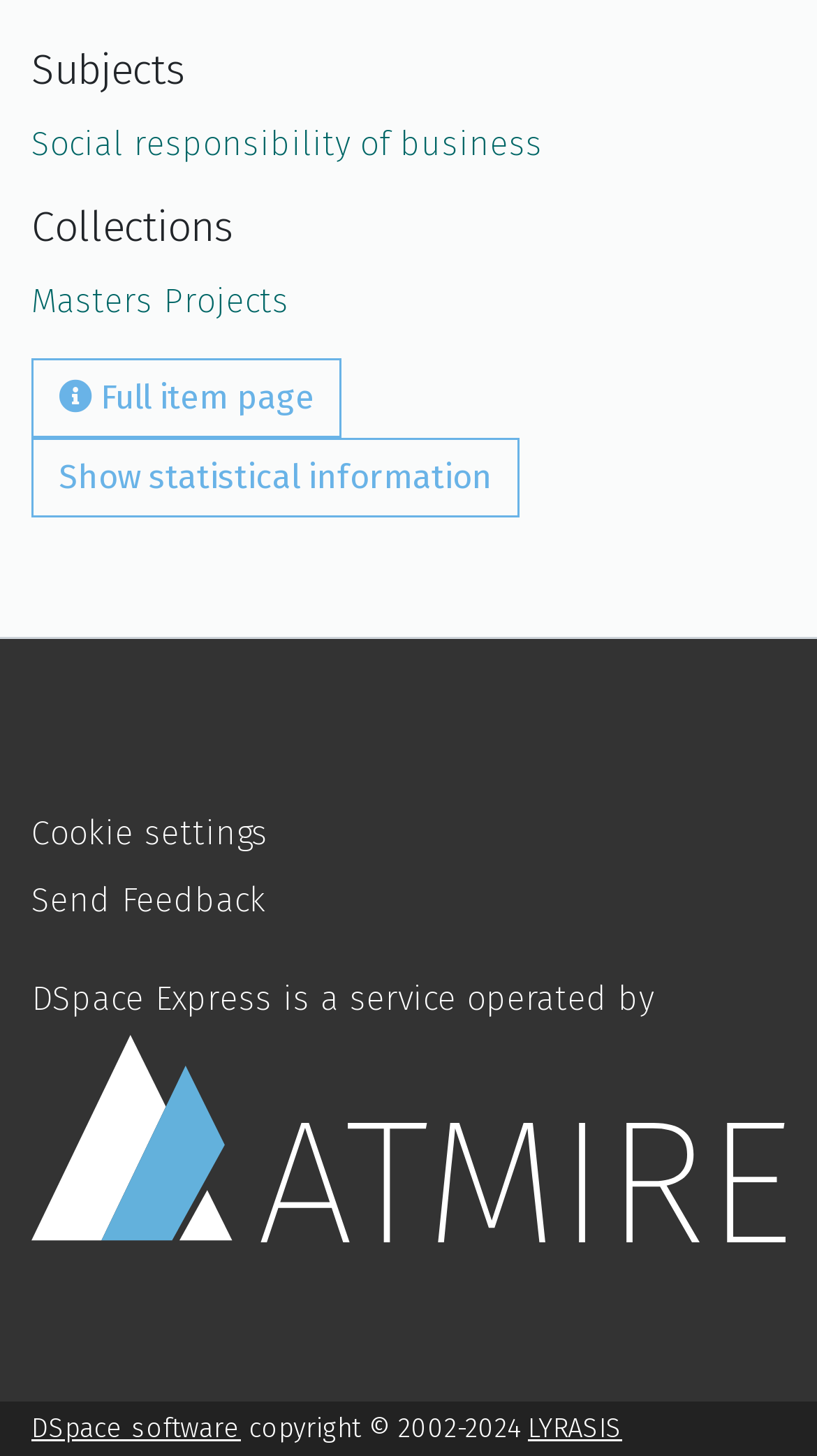Answer the question using only one word or a concise phrase: What is the purpose of the button with the '' icon?

Full item page